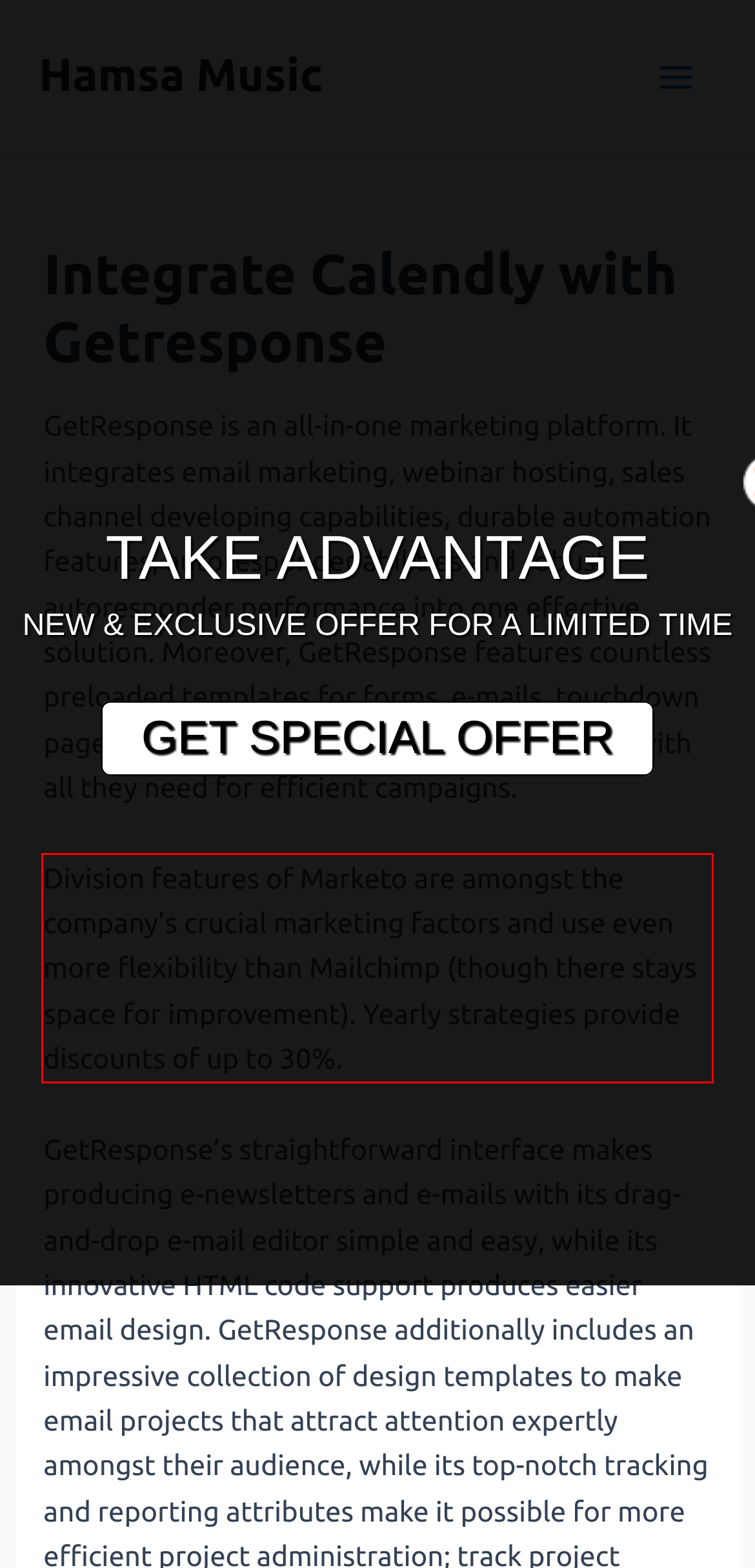Analyze the screenshot of the webpage and extract the text from the UI element that is inside the red bounding box.

Division features of Marketo are amongst the company’s crucial marketing factors and use even more flexibility than Mailchimp (though there stays space for improvement). Yearly strategies provide discounts of up to 30%.